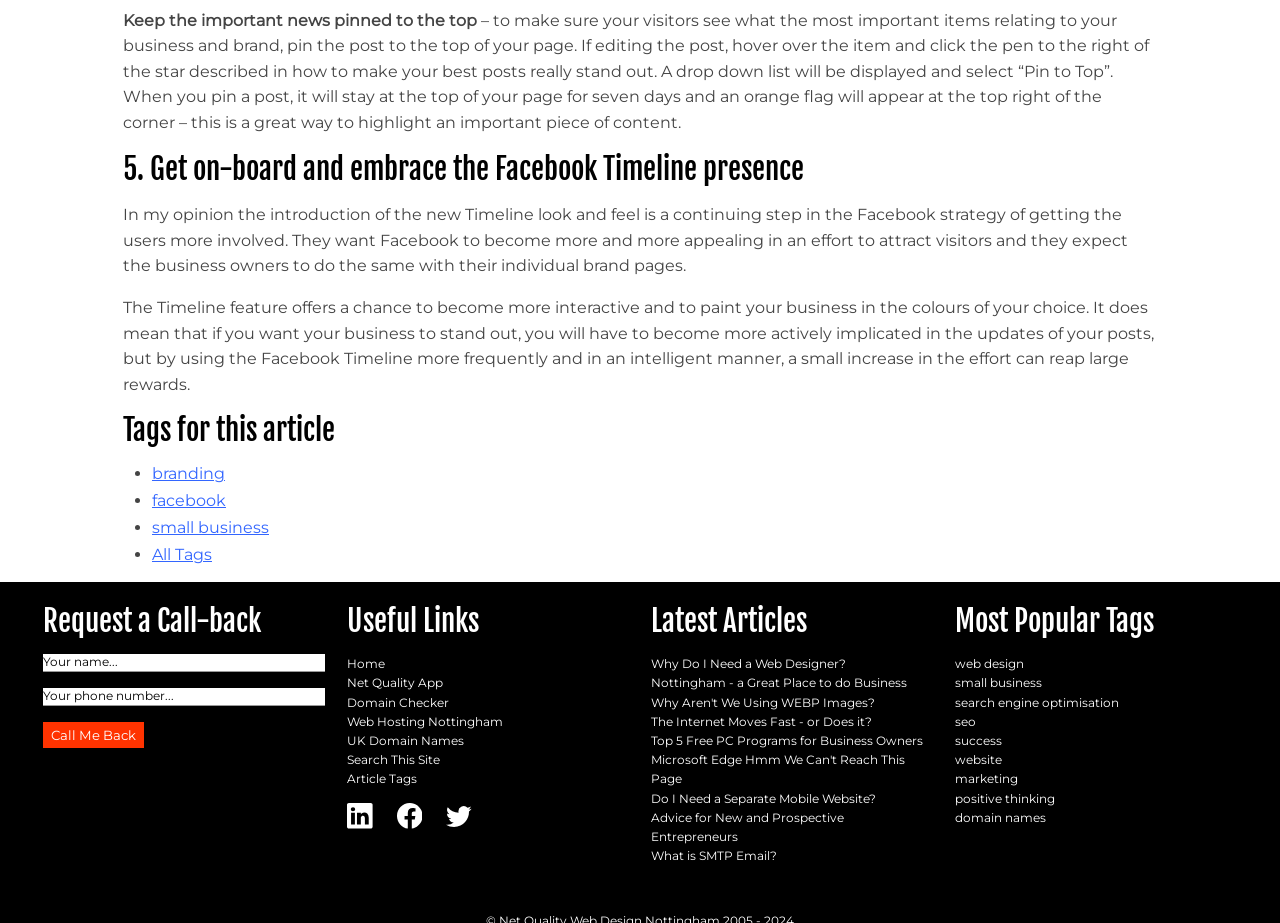Predict the bounding box coordinates for the UI element described as: "website". The coordinates should be four float numbers between 0 and 1, presented as [left, top, right, bottom].

[0.746, 0.815, 0.783, 0.831]